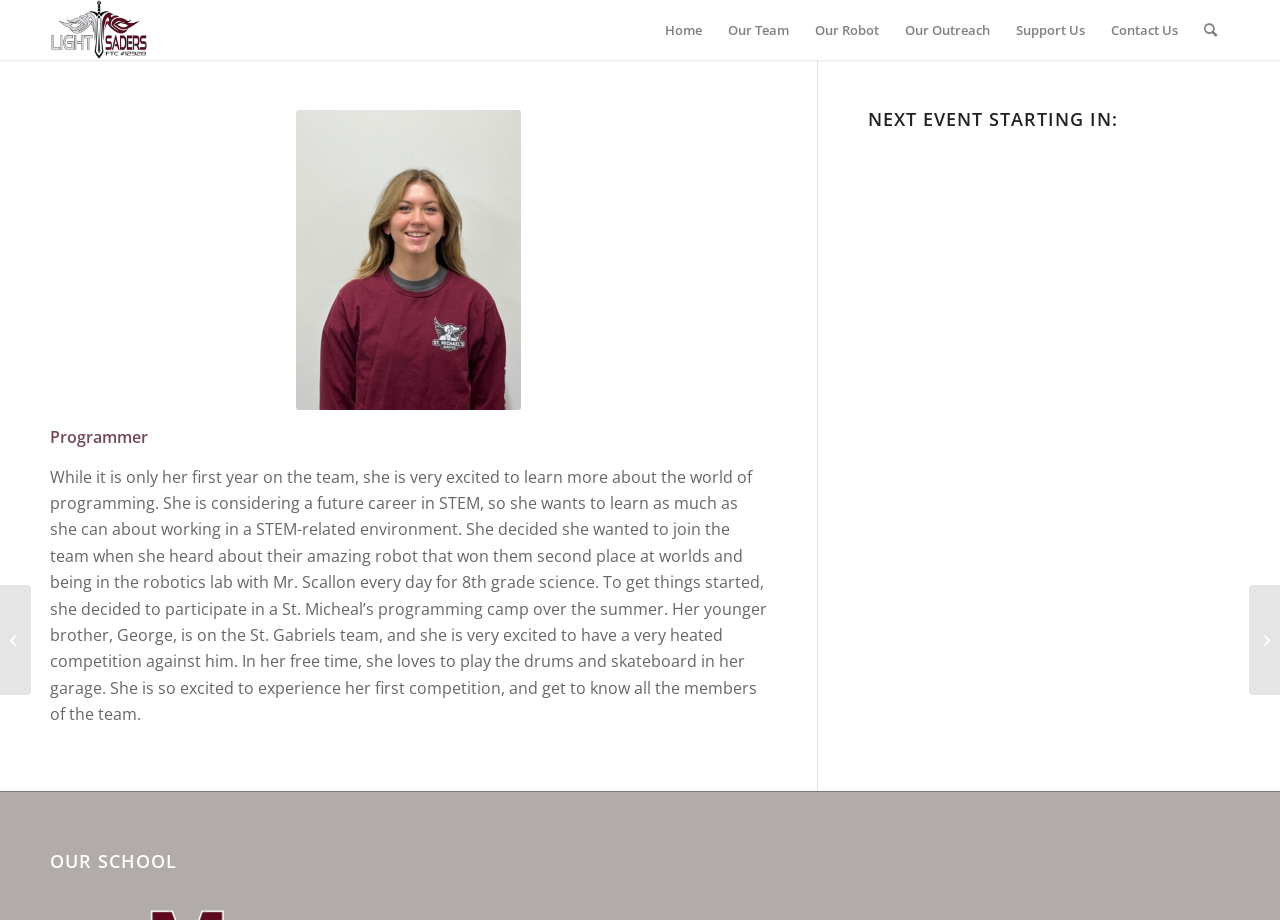What is the name of Bella Abraham's brother's team?
Give a detailed explanation using the information visible in the image.

According to the static text element, Bella Abraham's younger brother, George, is on the St. Gabriels team, and she is excited to have a competition against him.